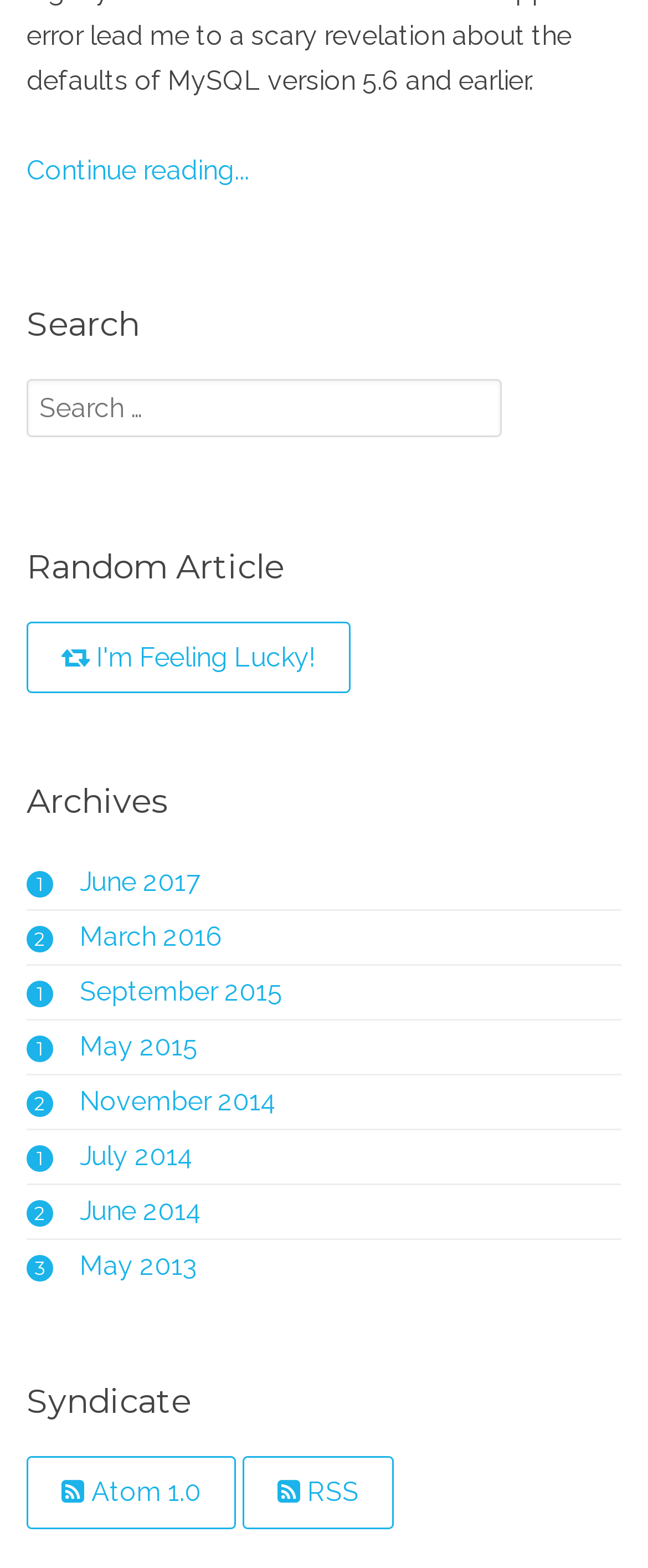Based on the element description: "RSS", identify the UI element and provide its bounding box coordinates. Use four float numbers between 0 and 1, [left, top, right, bottom].

[0.374, 0.929, 0.608, 0.975]